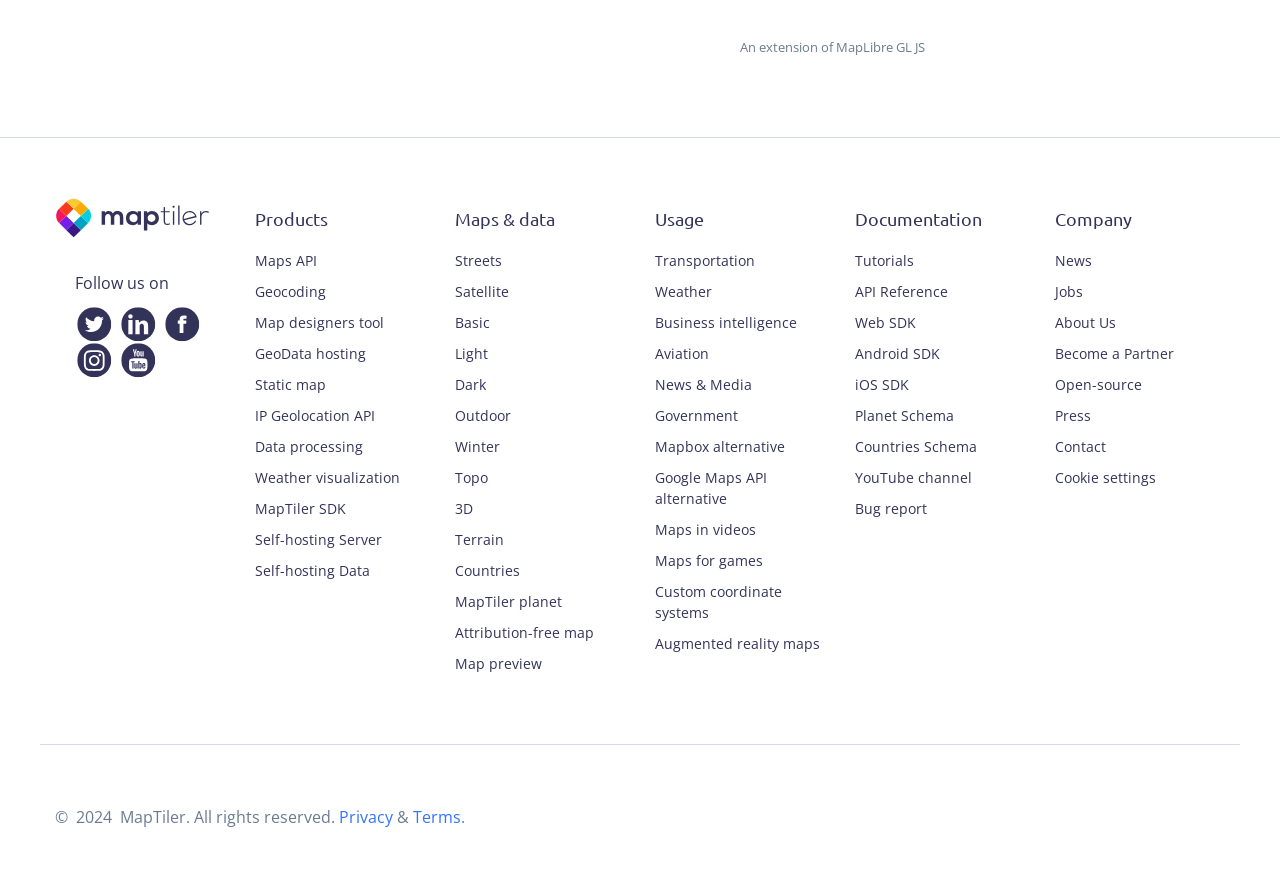What are the types of maps provided?
Refer to the image and provide a one-word or short phrase answer.

Streets, Satellite, etc.